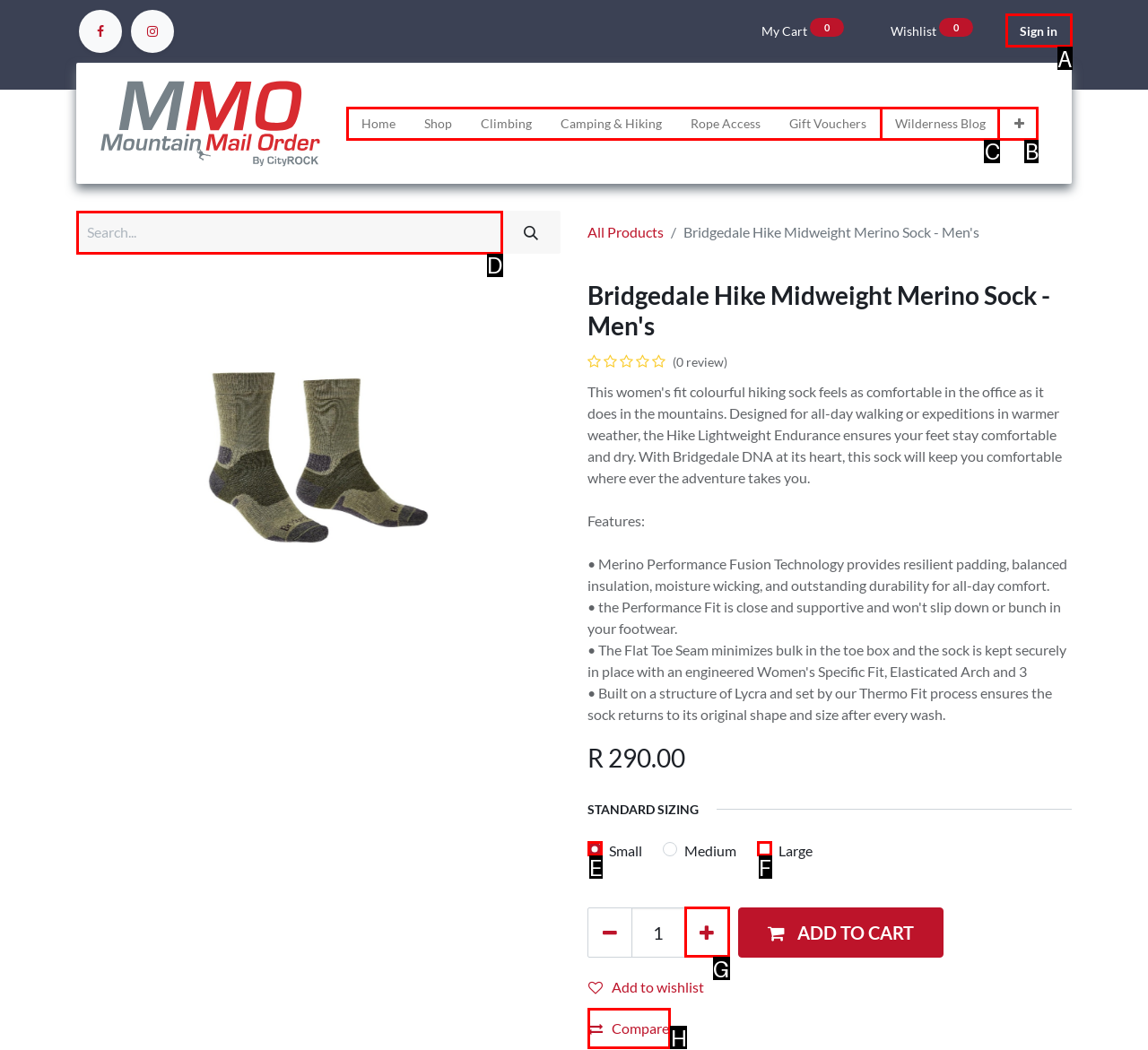Provide the letter of the HTML element that you need to click on to perform the task: Compare products.
Answer with the letter corresponding to the correct option.

H